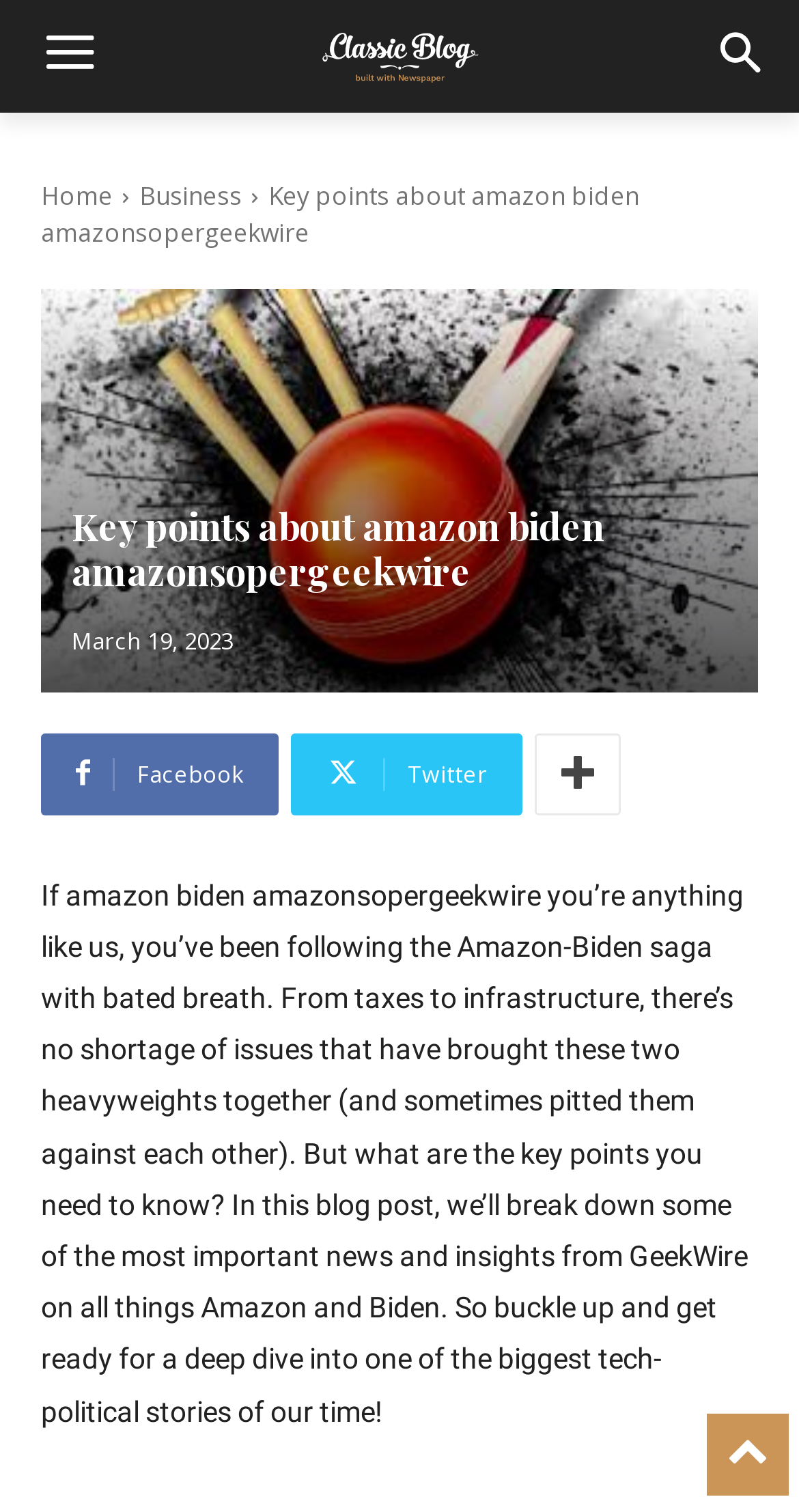Please respond in a single word or phrase: 
What is the topic of the blog post?

Amazon-Biden saga